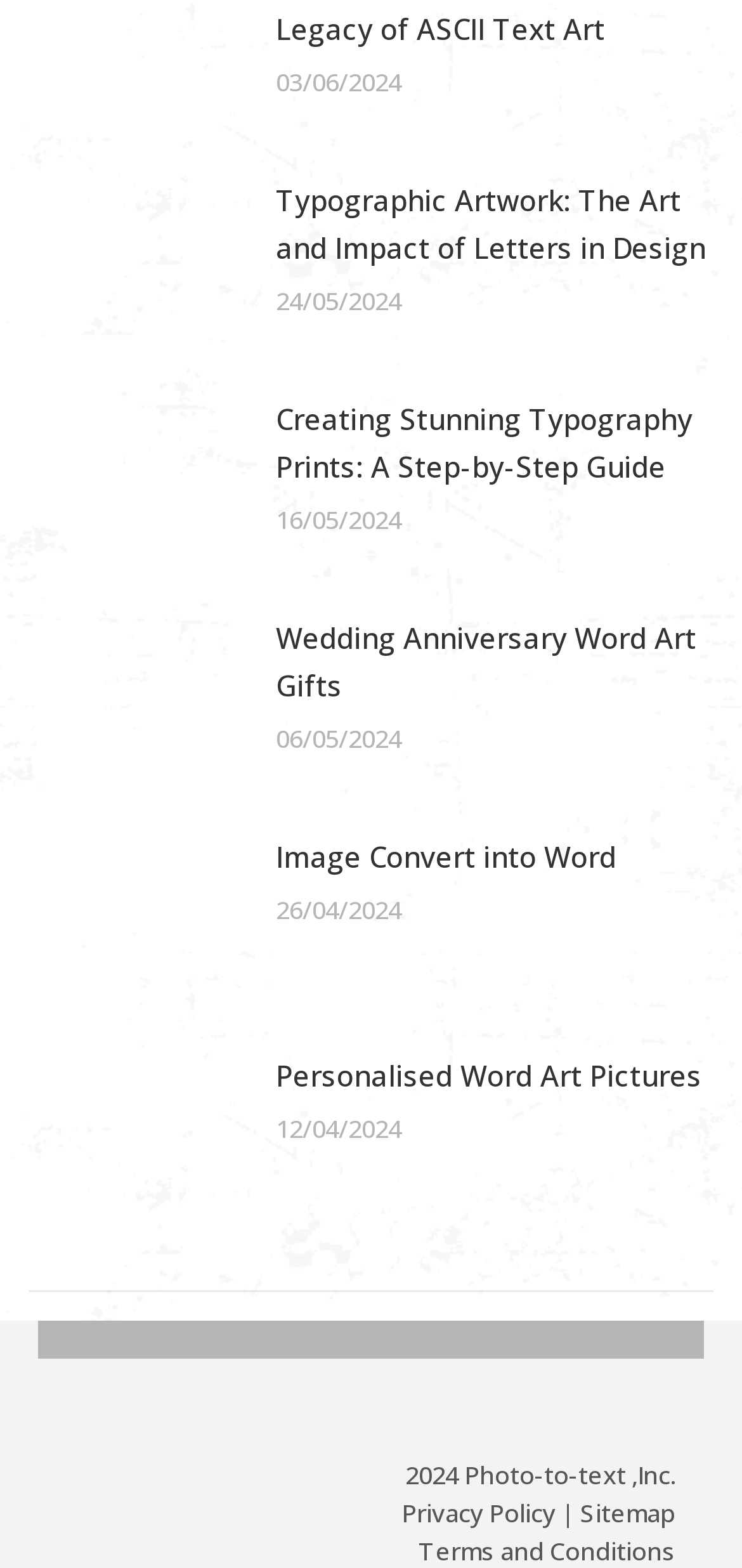Identify the coordinates of the bounding box for the element that must be clicked to accomplish the instruction: "Read about Image Convert into Word".

[0.372, 0.532, 0.831, 0.562]